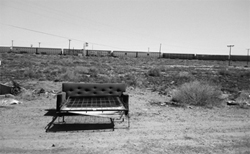Is the train moving in the foreground?
Identify the answer in the screenshot and reply with a single word or phrase.

No